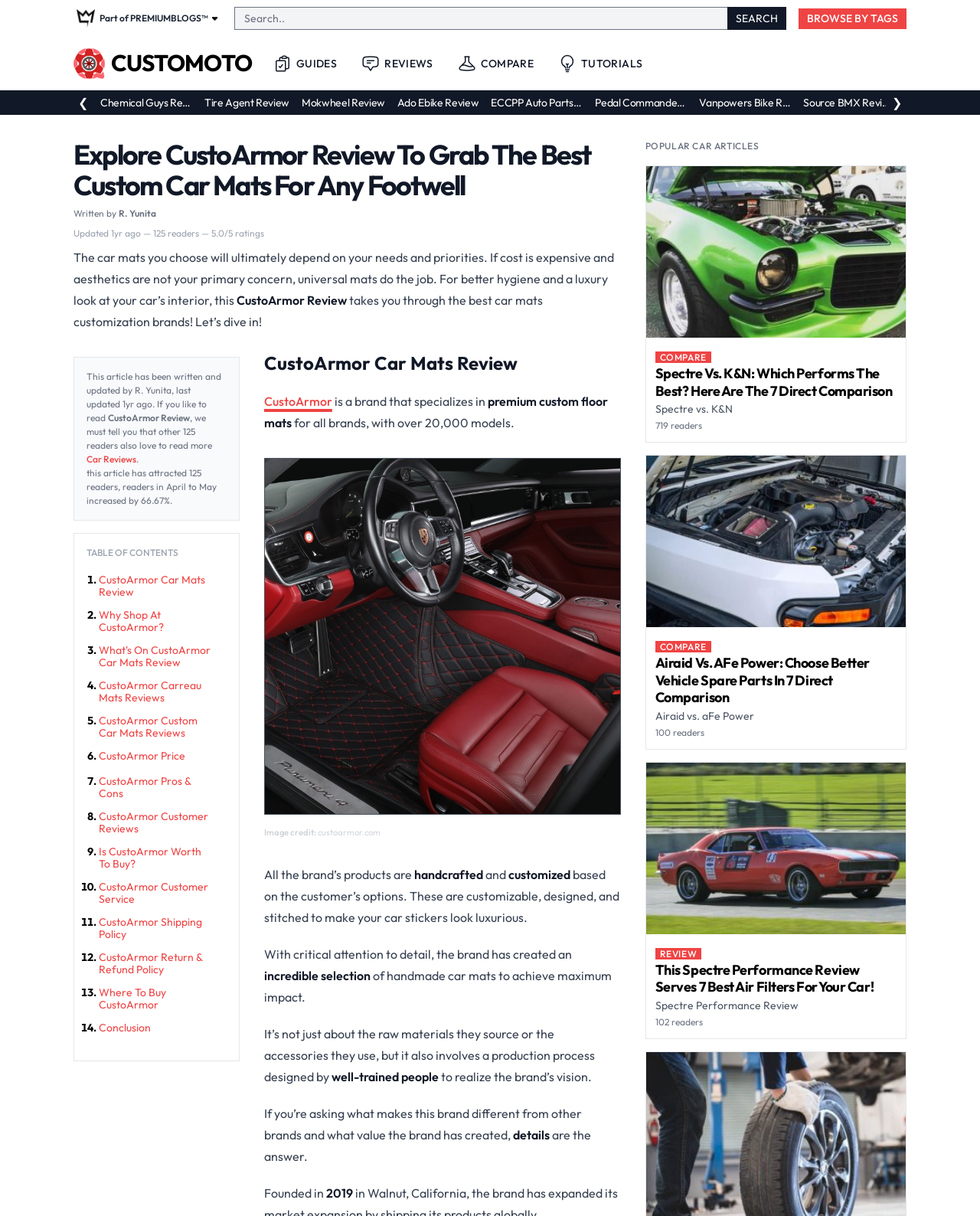Provide the bounding box for the UI element matching this description: "CustoArmor Return & Refund Policy".

[0.101, 0.782, 0.219, 0.802]